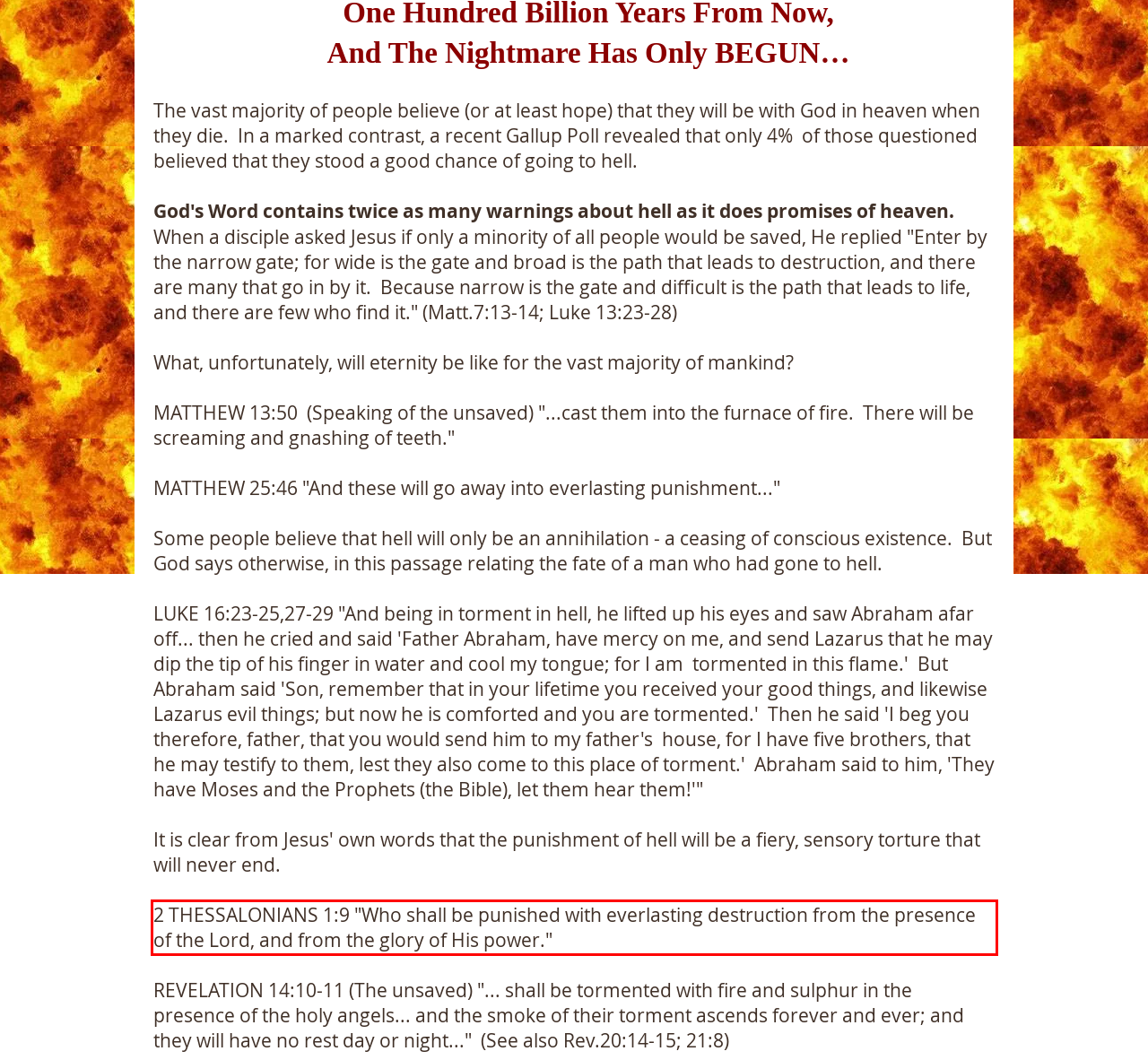Identify the text inside the red bounding box on the provided webpage screenshot by performing OCR.

2 THESSALONIANS 1:9 "Who shall be punished with everlasting destruction from the presence of the Lord, and from the glory of His power."